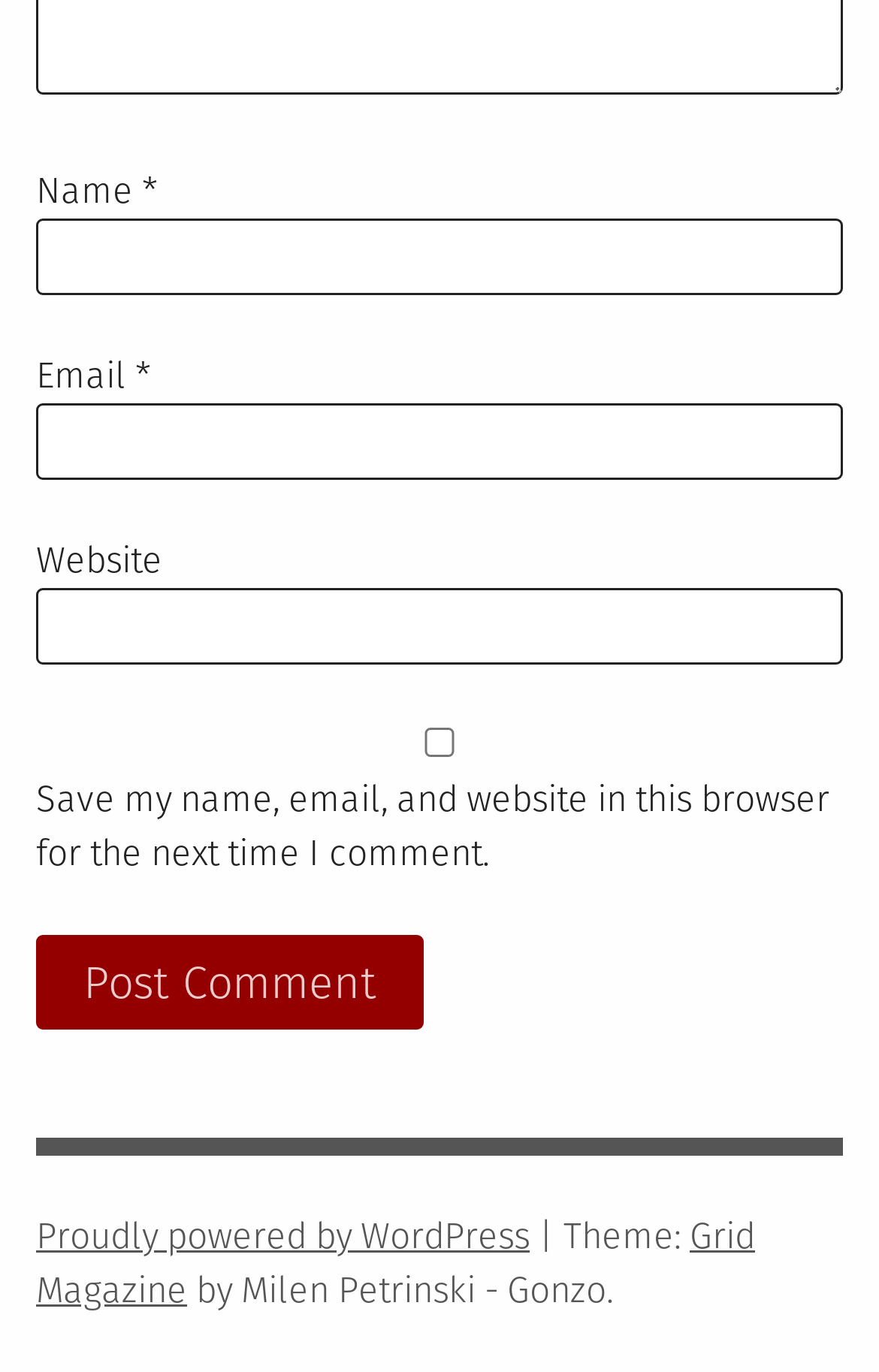Determine the bounding box for the described UI element: "parent_node: Website name="url"".

[0.041, 0.429, 0.959, 0.484]